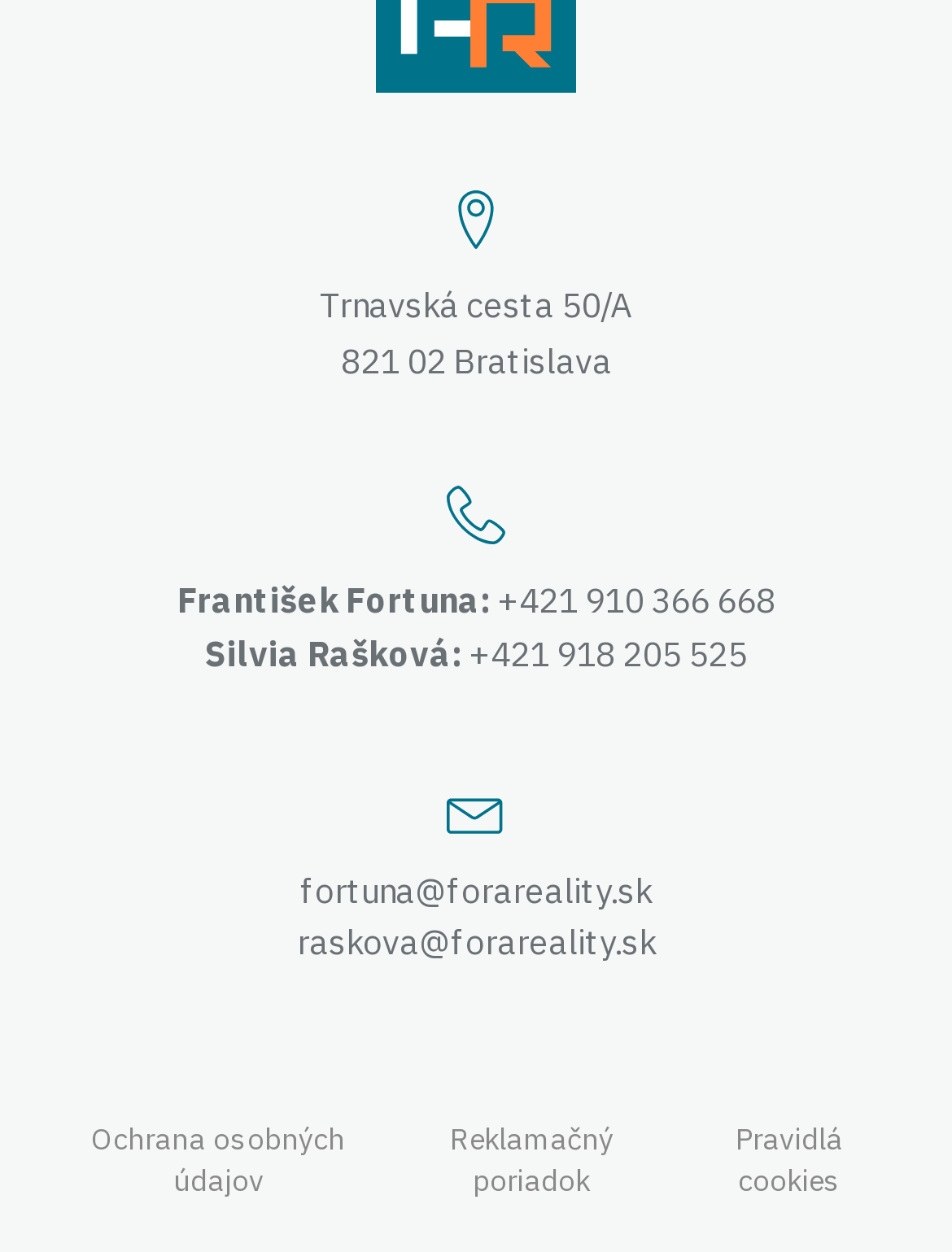Provide the bounding box coordinates for the UI element described in this sentence: "Ochrana osobných údajov". The coordinates should be four float values between 0 and 1, i.e., [left, top, right, bottom].

[0.077, 0.895, 0.382, 0.96]